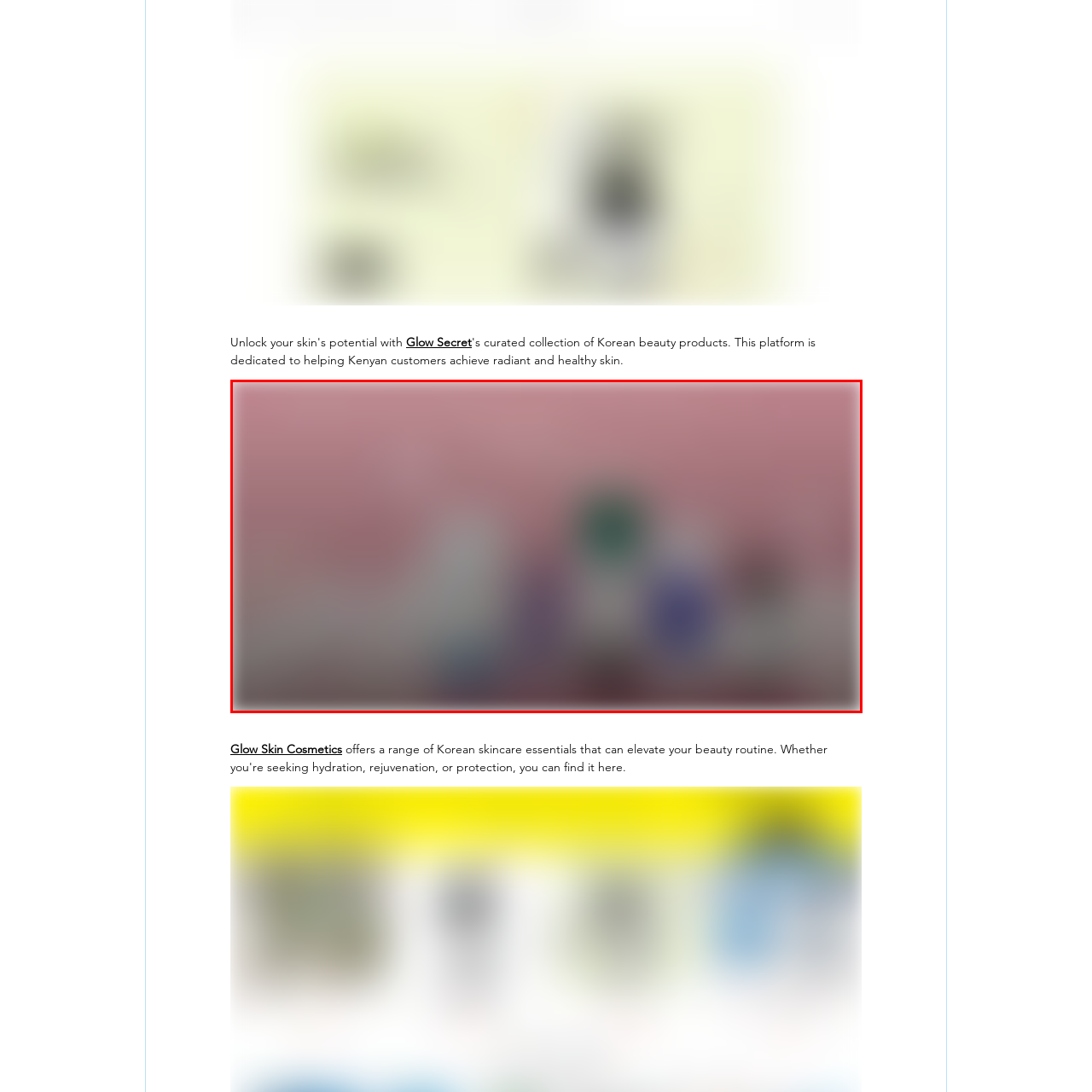Look at the area within the red bounding box, provide a one-word or phrase response to the following question: What is the focus of the brand 'Glow Secret'?

Beauty and skin care